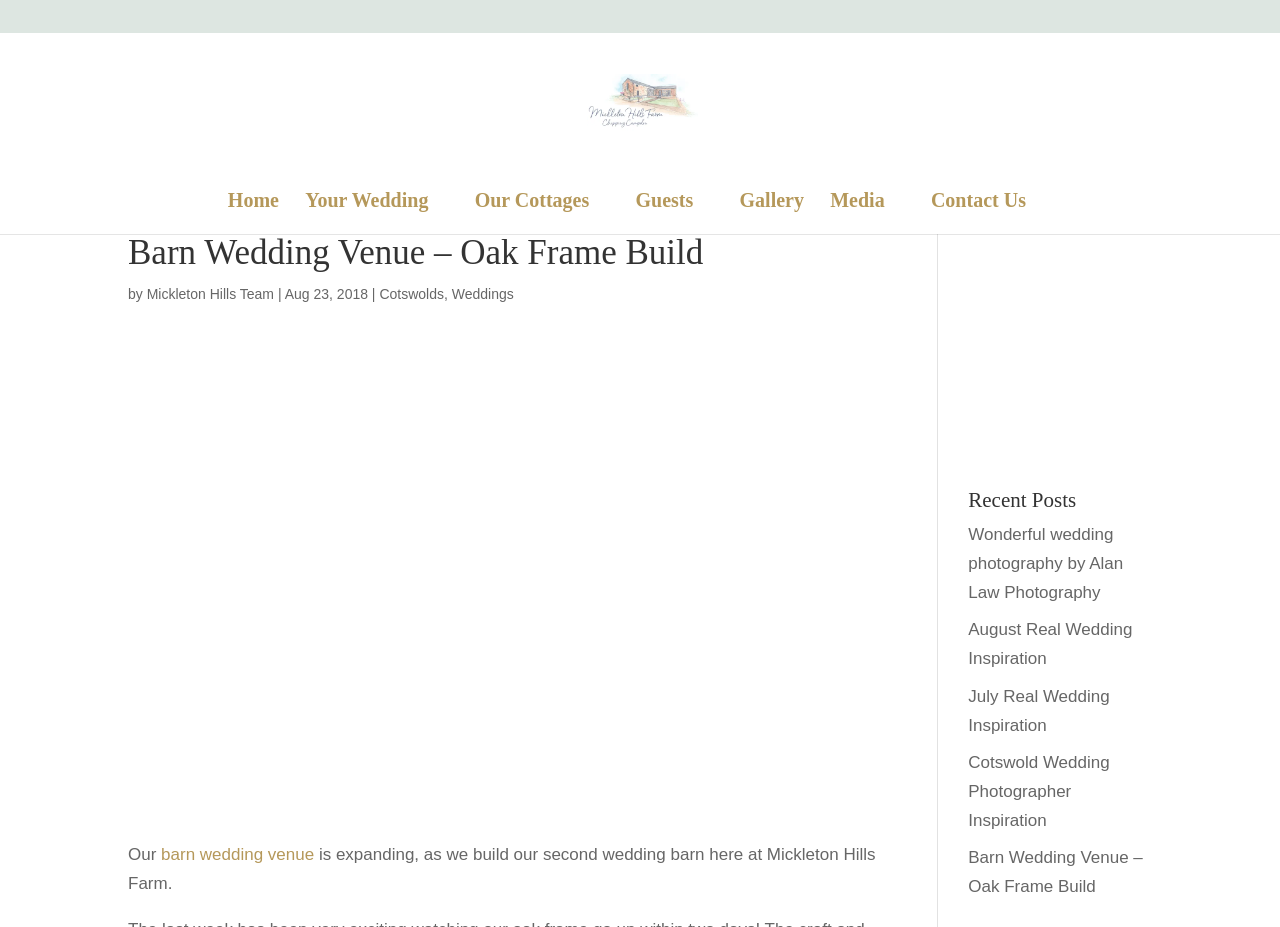Identify the first-level heading on the webpage and generate its text content.

Barn Wedding Venue – Oak Frame Build